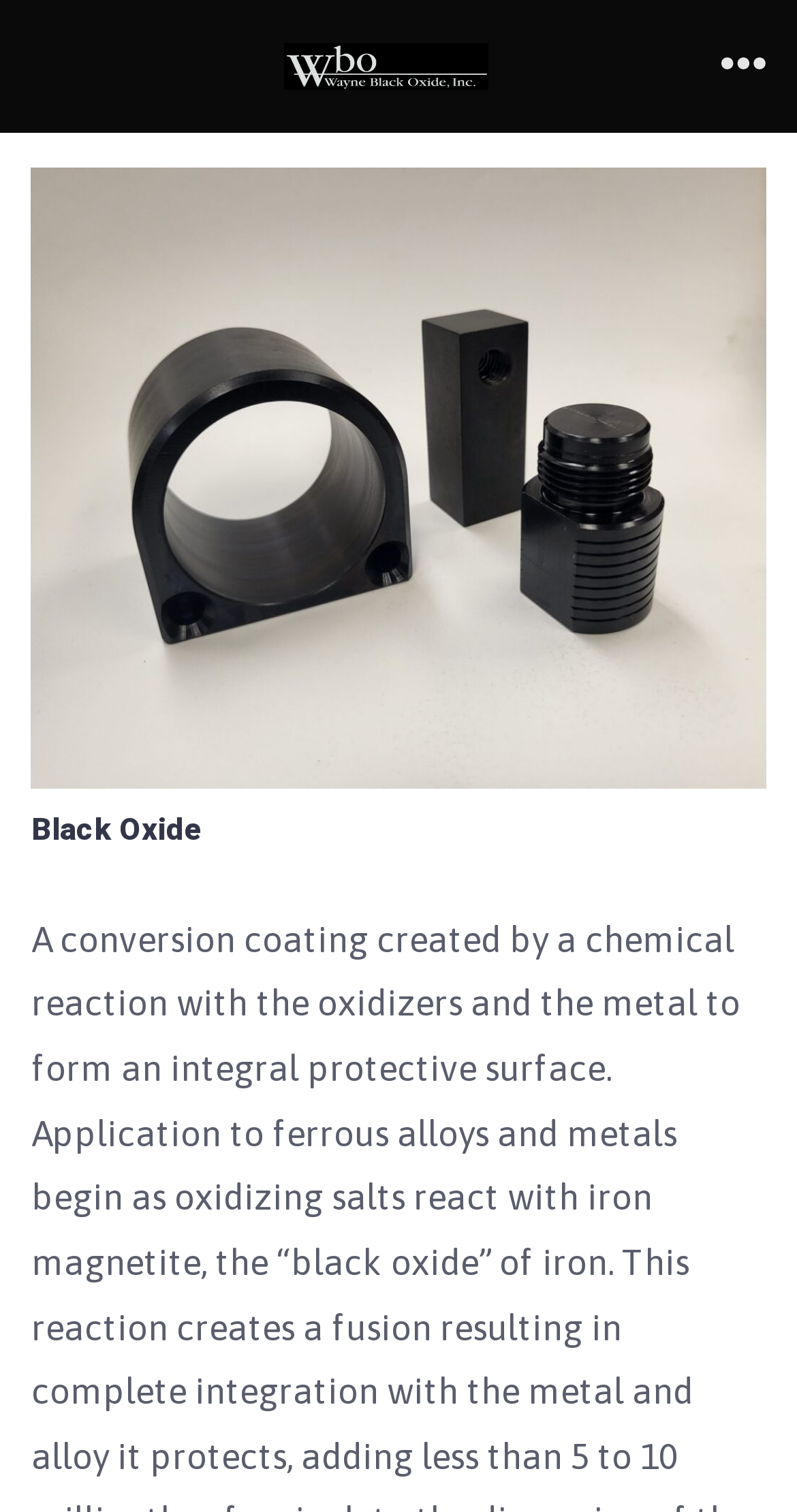What is the purpose of the button at the top right?
Using the image as a reference, give an elaborate response to the question.

The button element at the top right with the text 'Menu' is likely used to open the navigation menu, as it has an attribute 'controls' set to 'header__navigation'.